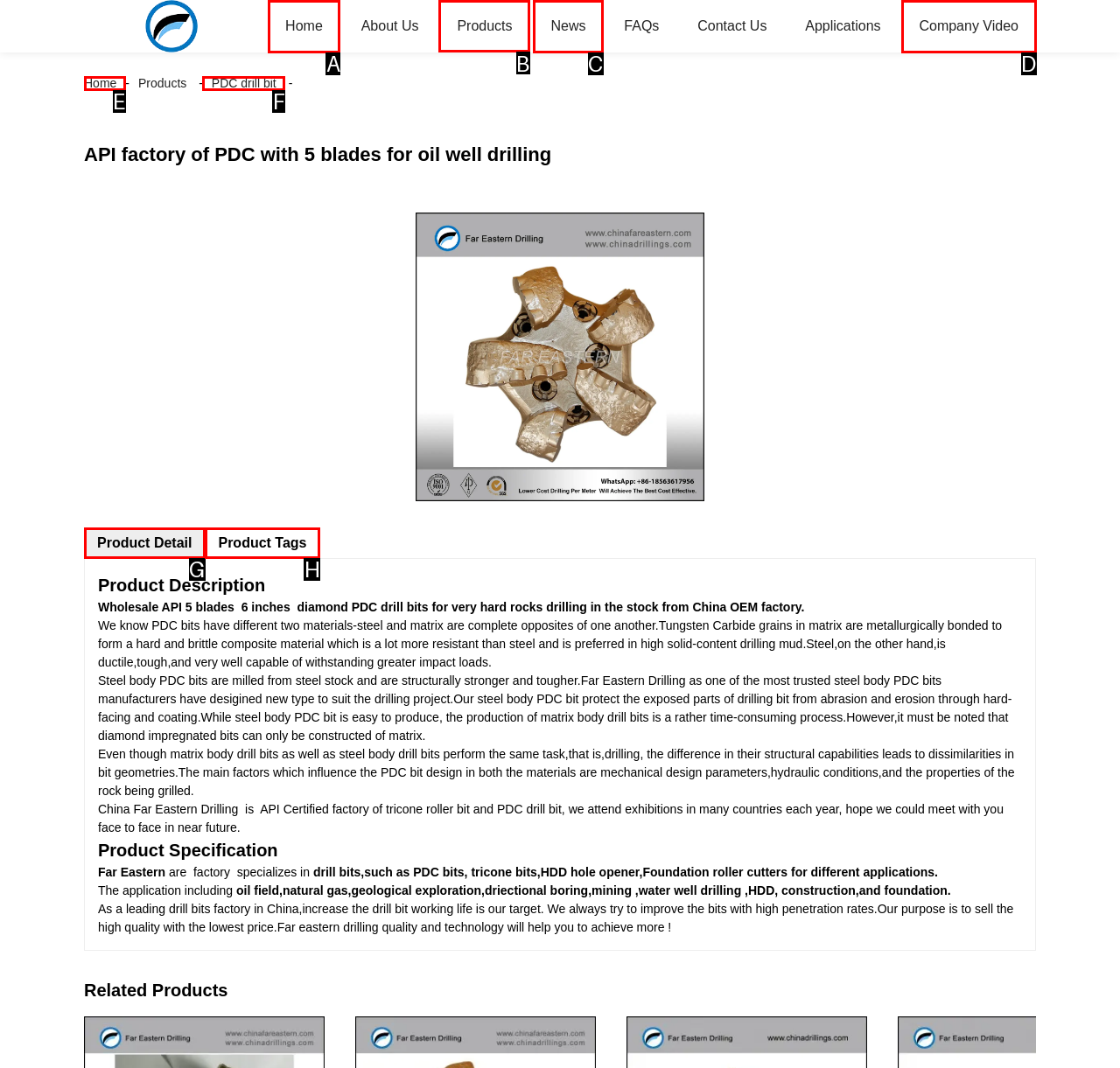Determine the letter of the element you should click to carry out the task: Click the 'Products' link
Answer with the letter from the given choices.

B